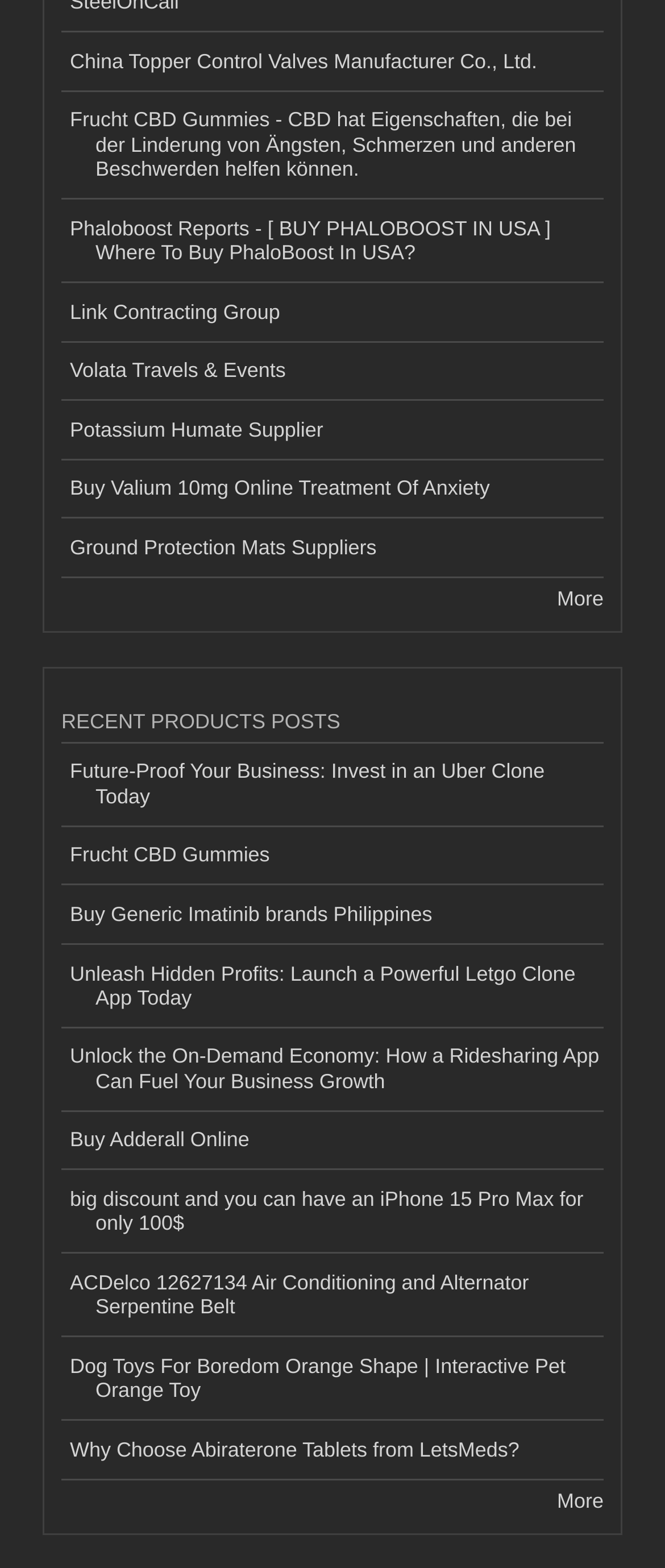For the given element description More, determine the bounding box coordinates of the UI element. The coordinates should follow the format (top-left x, top-left y, bottom-right x, bottom-right y) and be within the range of 0 to 1.

[0.838, 0.949, 0.908, 0.965]